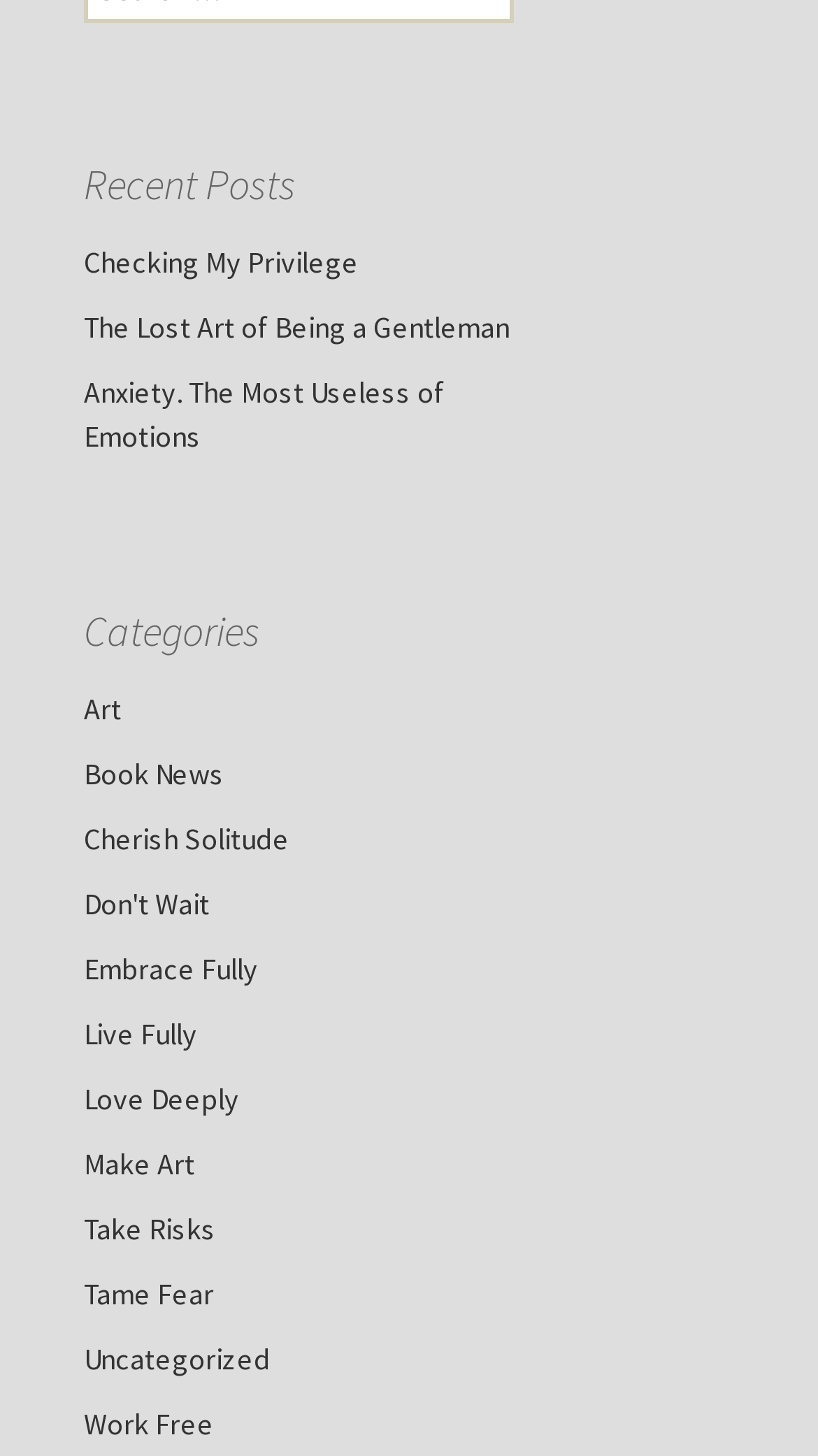Locate and provide the bounding box coordinates for the HTML element that matches this description: "Art".

[0.103, 0.474, 0.149, 0.5]